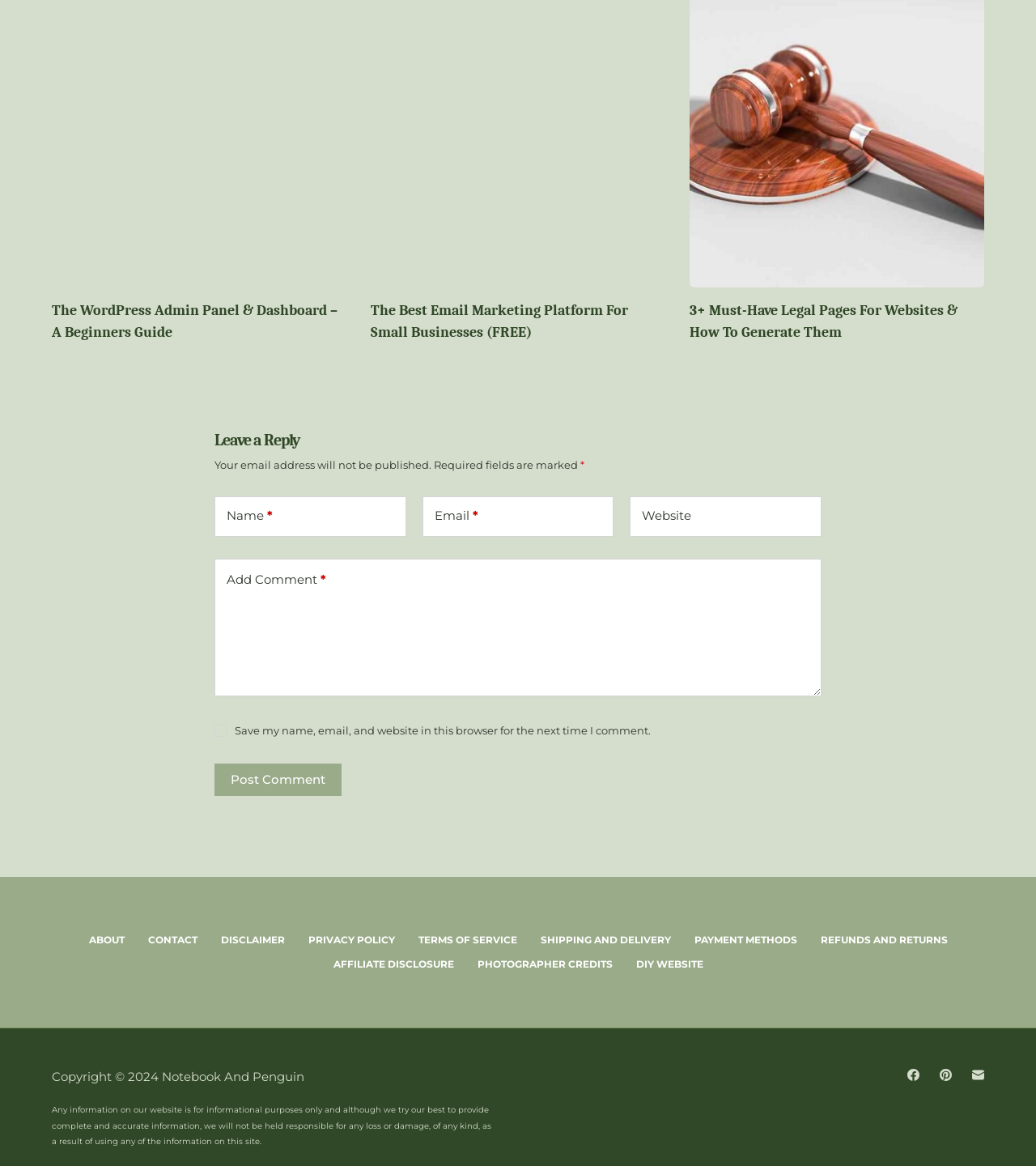Locate the bounding box coordinates of the element that should be clicked to fulfill the instruction: "Click the 'ABOUT' menu item".

[0.074, 0.801, 0.131, 0.812]